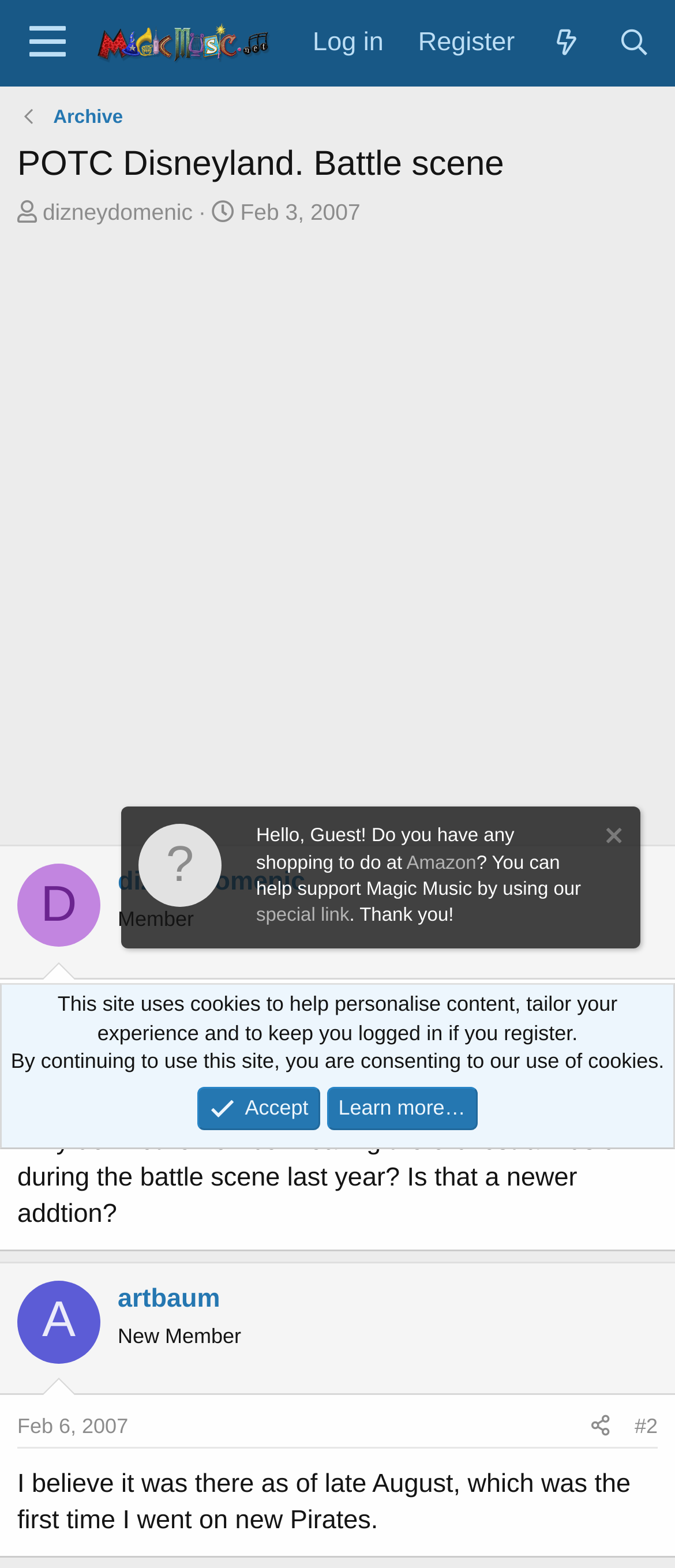Could you find the bounding box coordinates of the clickable area to complete this instruction: "Read the post from 'artbaum'"?

[0.026, 0.816, 0.149, 0.869]